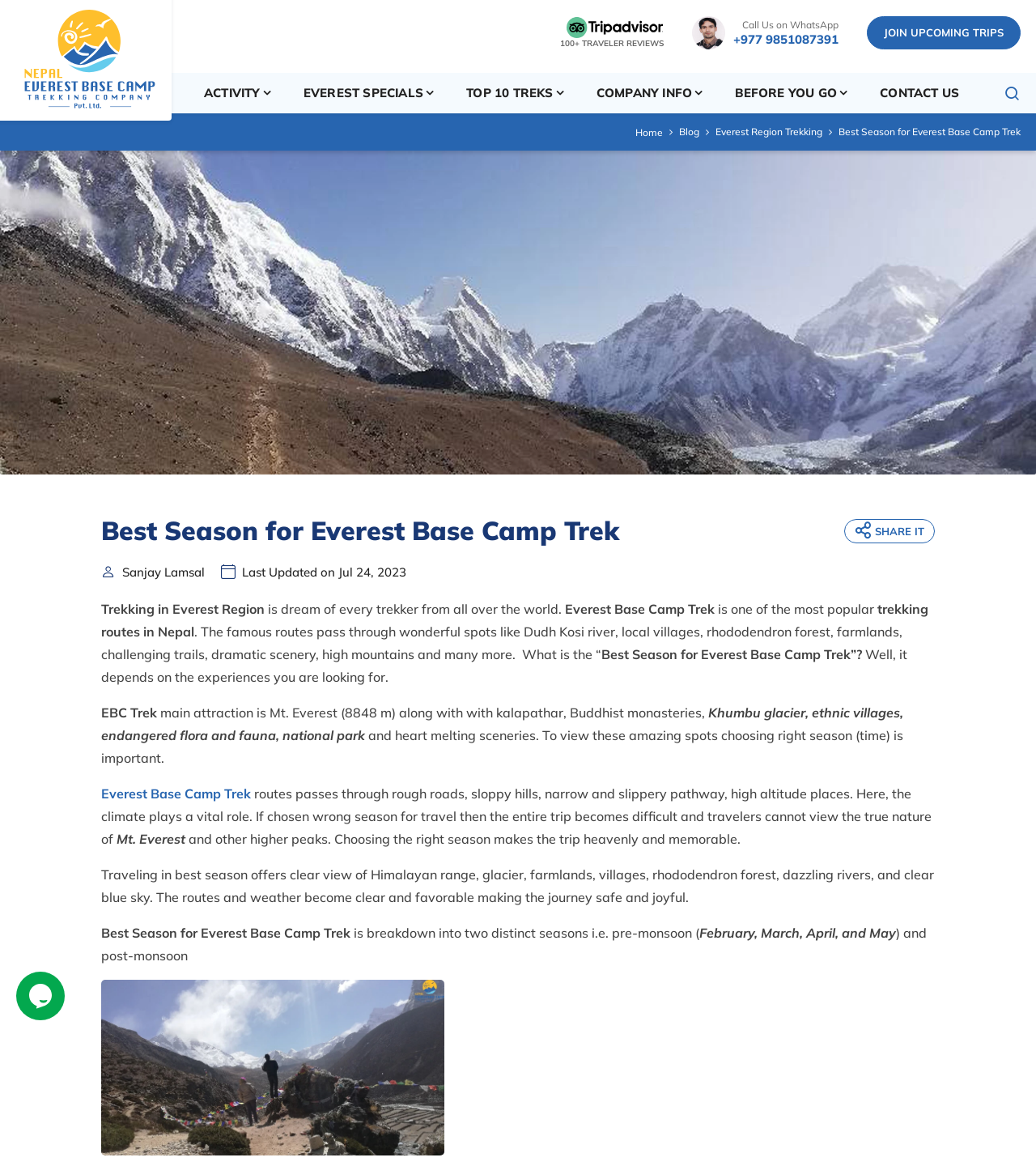Generate the main heading text from the webpage.

Best Season for Everest Base Camp Trek